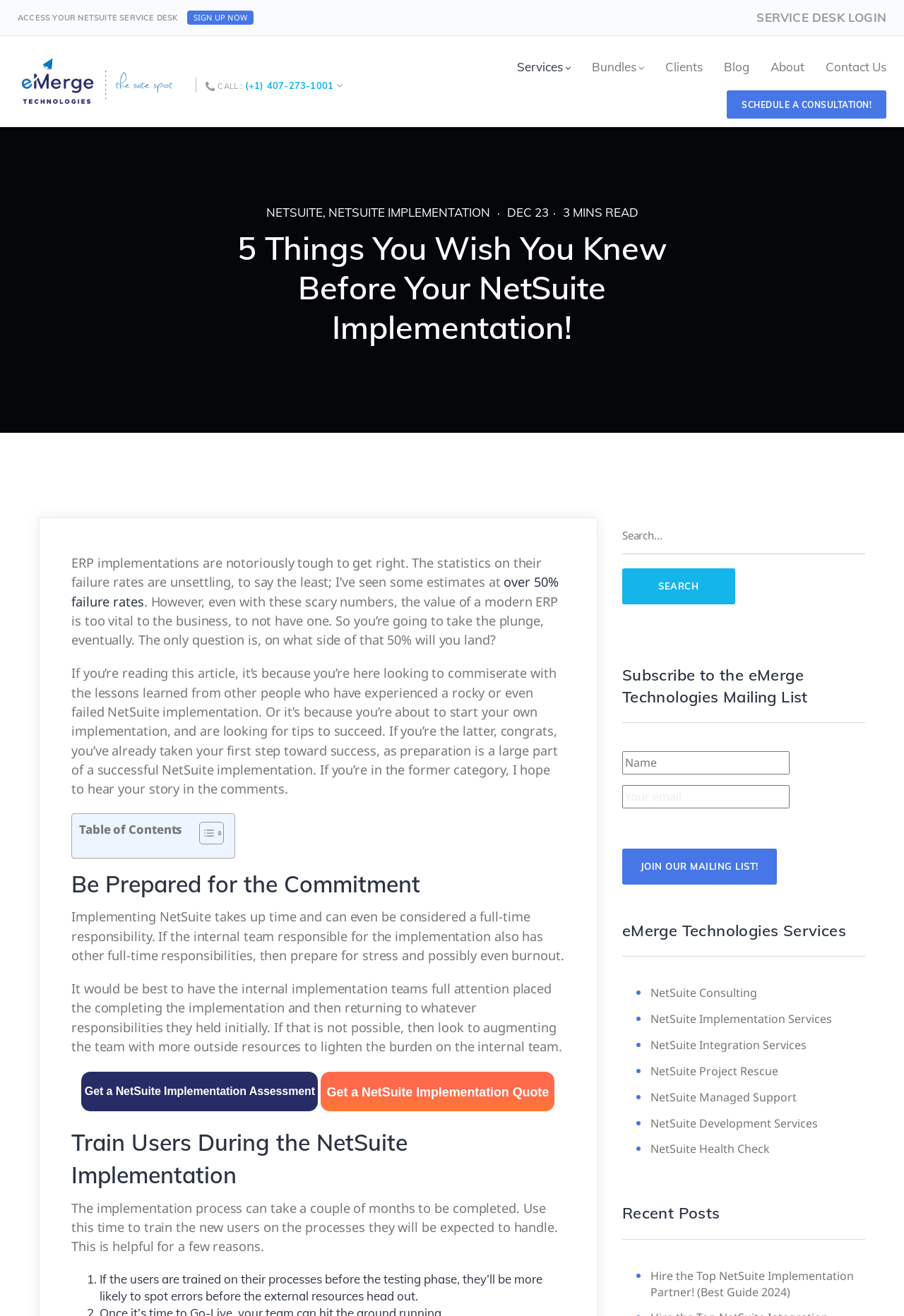What is the purpose of the 'Table of Contents' section?
Answer with a single word or phrase, using the screenshot for reference.

To navigate the article